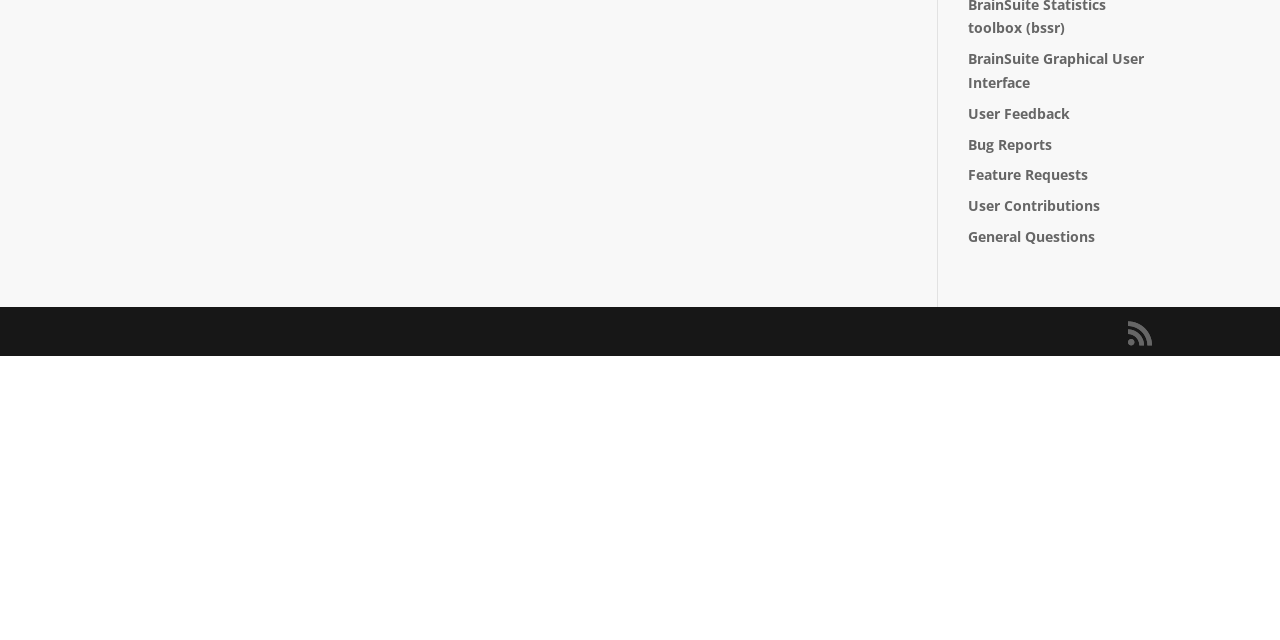Show the bounding box coordinates for the HTML element described as: "User Feedback".

[0.756, 0.162, 0.836, 0.192]